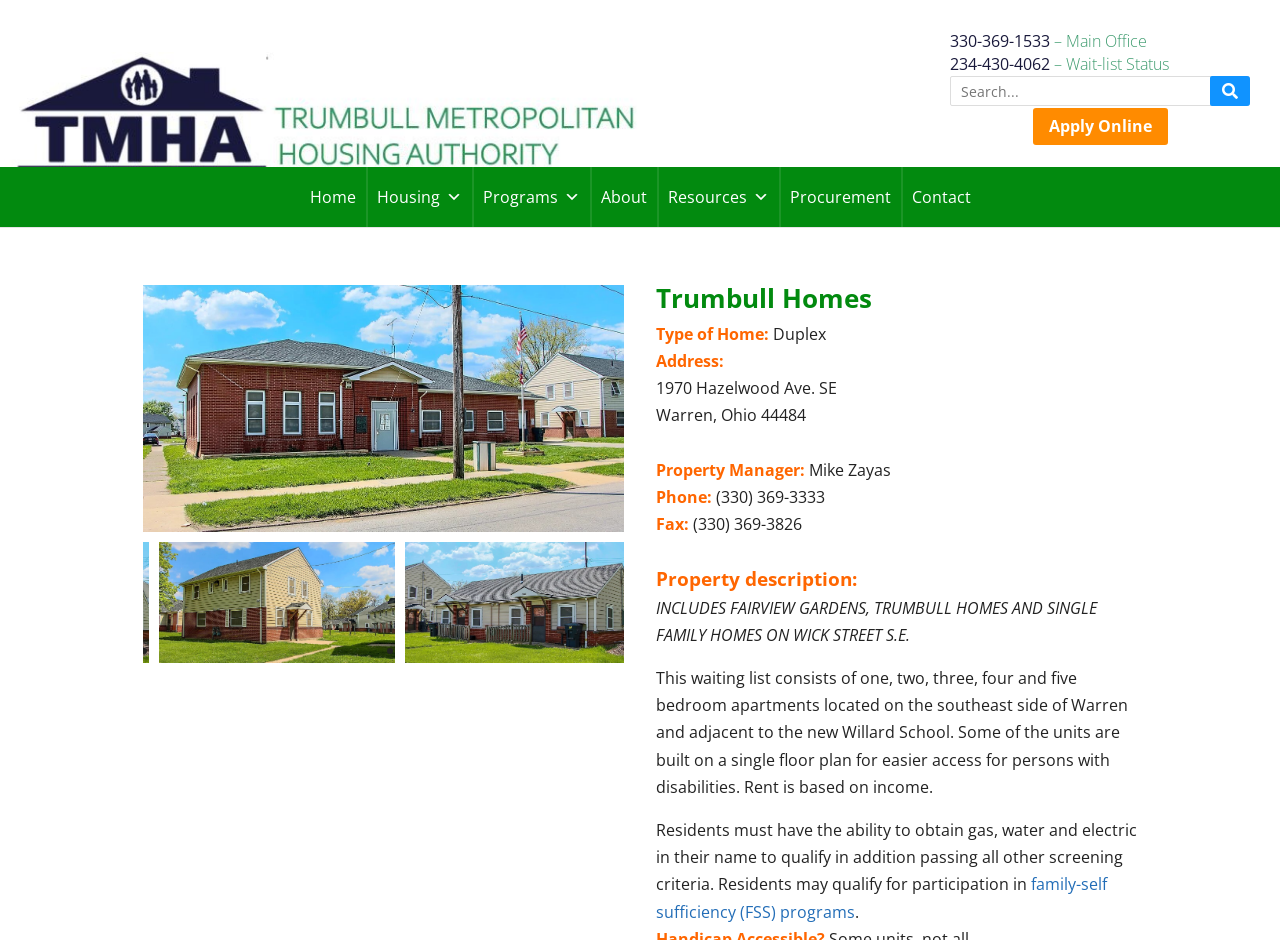Please identify the bounding box coordinates of the region to click in order to complete the given instruction: "Contact us". The coordinates should be four float numbers between 0 and 1, i.e., [left, top, right, bottom].

[0.704, 0.177, 0.766, 0.241]